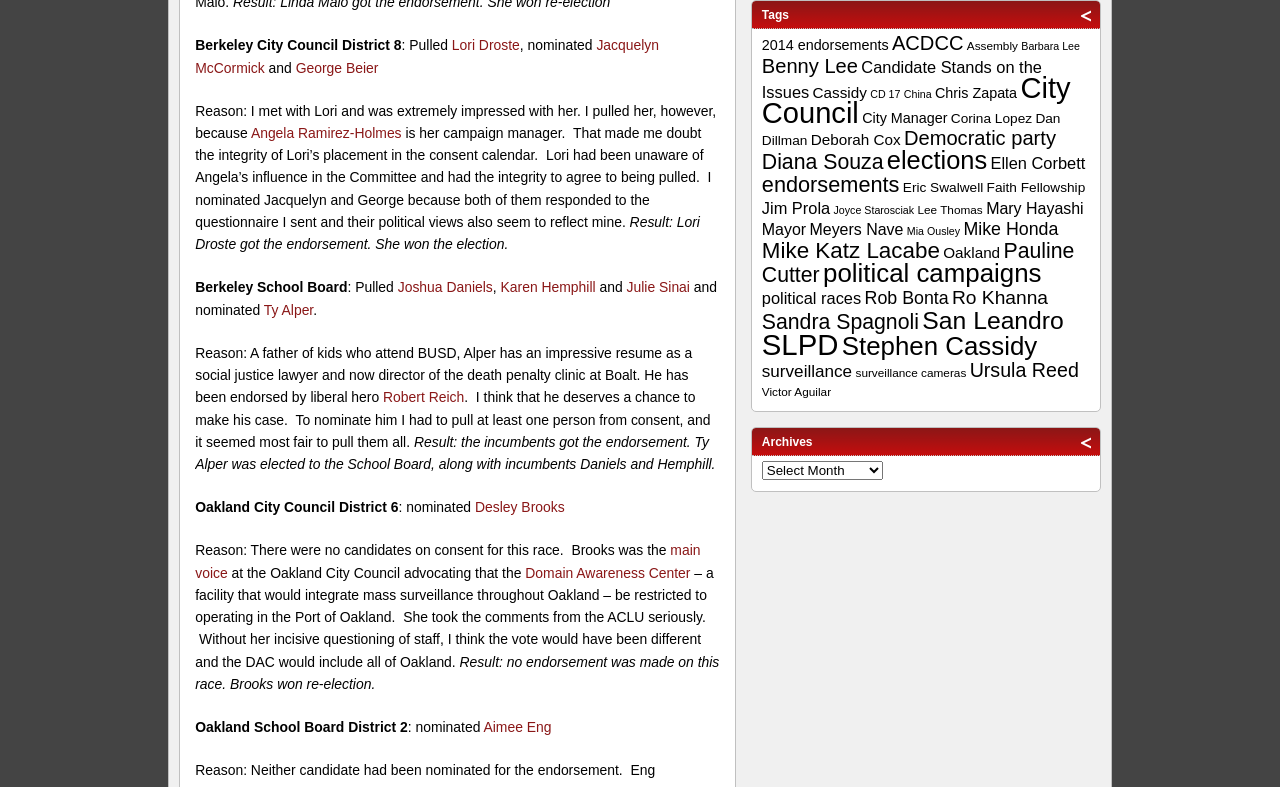What is the name of the Berkeley City Council District? Please answer the question using a single word or phrase based on the image.

District 8